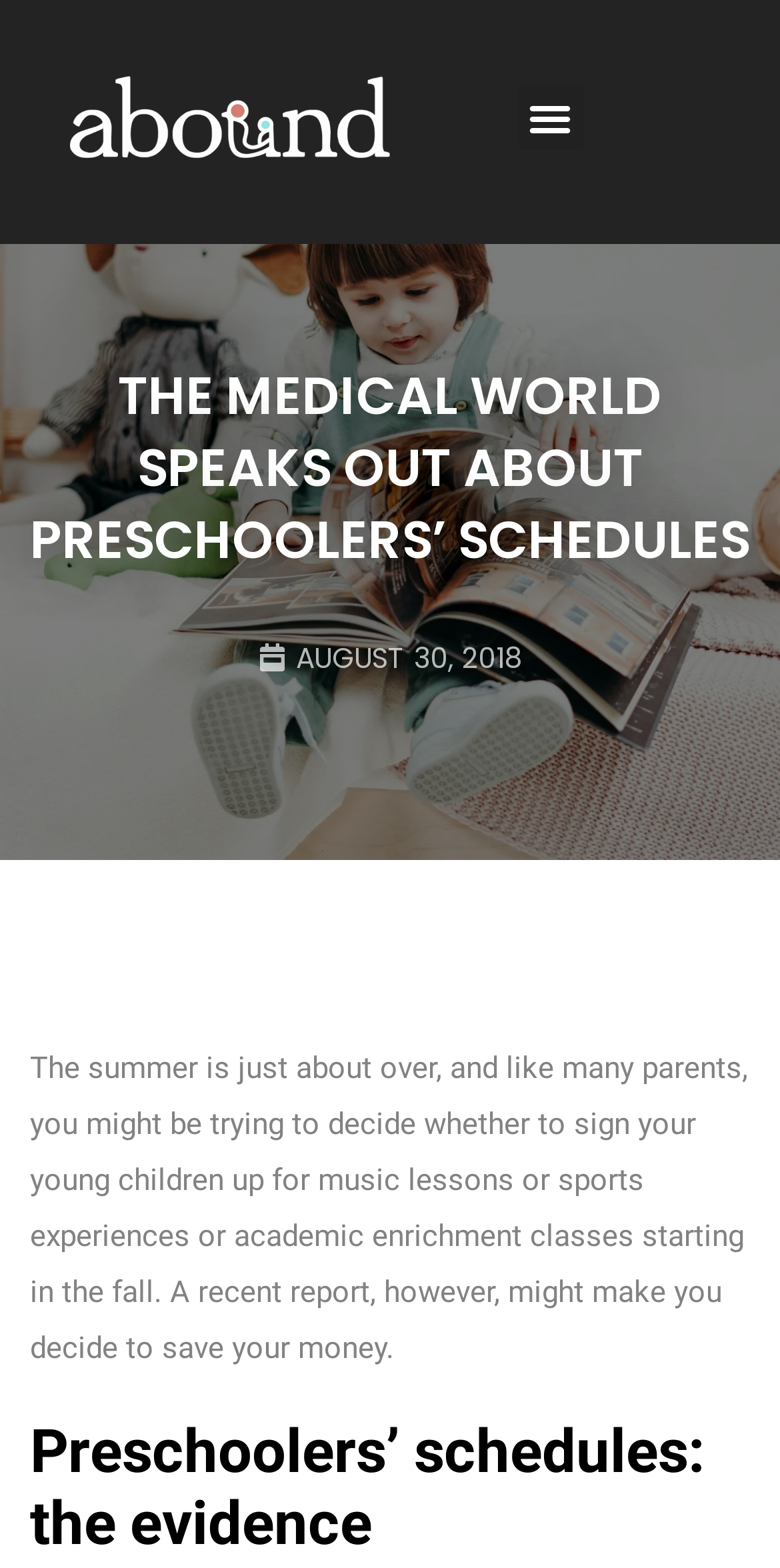Offer an extensive depiction of the webpage and its key elements.

The webpage is about the medical world's perspective on preschoolers' schedules, as indicated by the title "The medical world speaks out about preschoolers’ schedules". At the top left corner, there is a white logo of Abound, which is also a clickable link. Next to the logo, on the top right corner, there is a menu toggle button.

Below the logo, there is a prominent heading that repeats the title of the webpage. Underneath the heading, there is a link indicating the date "AUGUST 30, 2018", which is accompanied by a time element.

The main content of the webpage starts with a paragraph of text that discusses the dilemma parents face when deciding whether to enroll their young children in music lessons, sports, or academic enrichment classes. The text suggests that a recent report might influence this decision.

Further down the page, there is a subheading titled "Preschoolers’ schedules: the evidence", which likely introduces a section that delves into the research and evidence related to preschoolers' schedules.